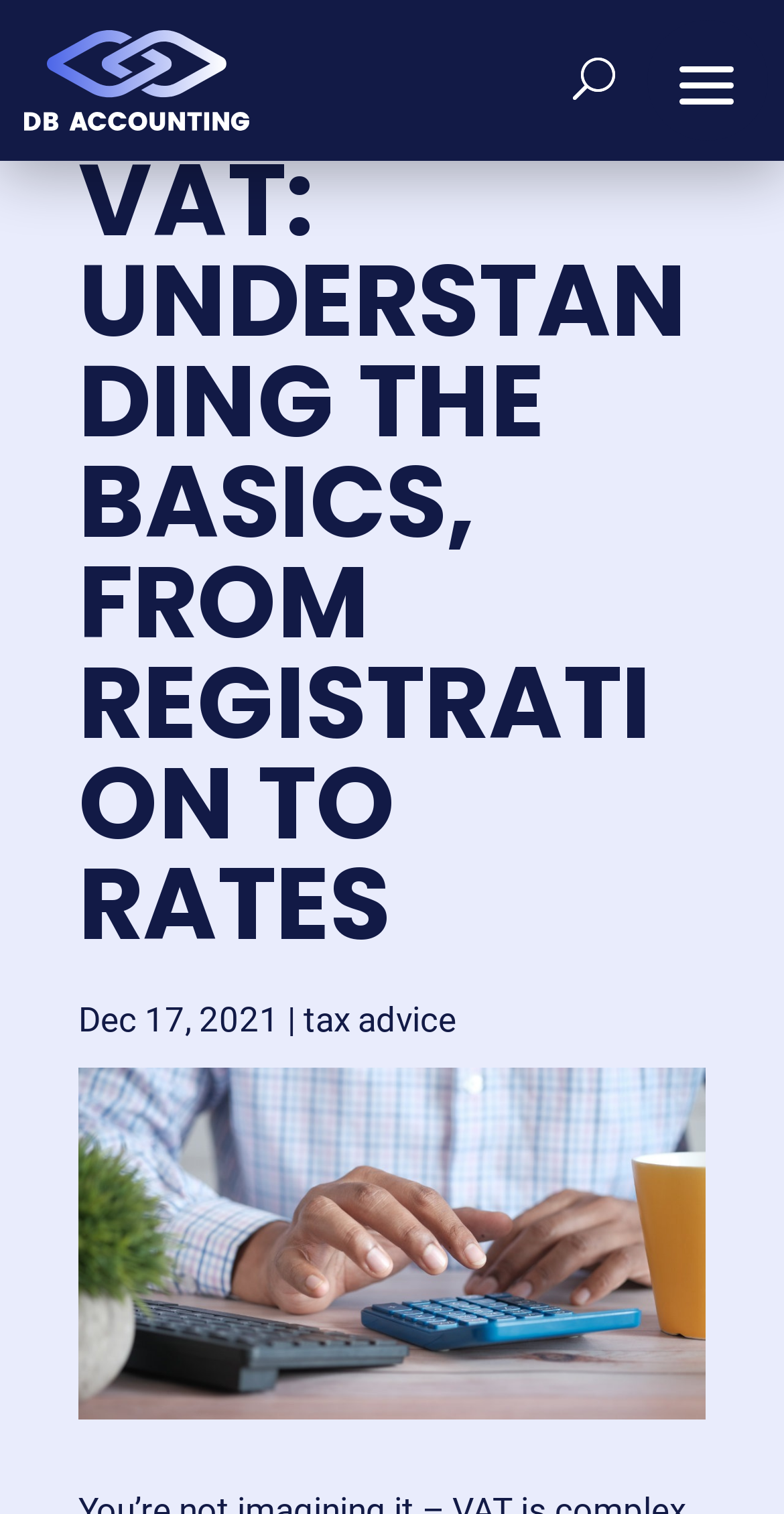Use the information in the screenshot to answer the question comprehensively: What is the topic of the article?

I found the topic of the article by looking at the link element located at [0.387, 0.66, 0.582, 0.687] which contains the text 'tax advice'.